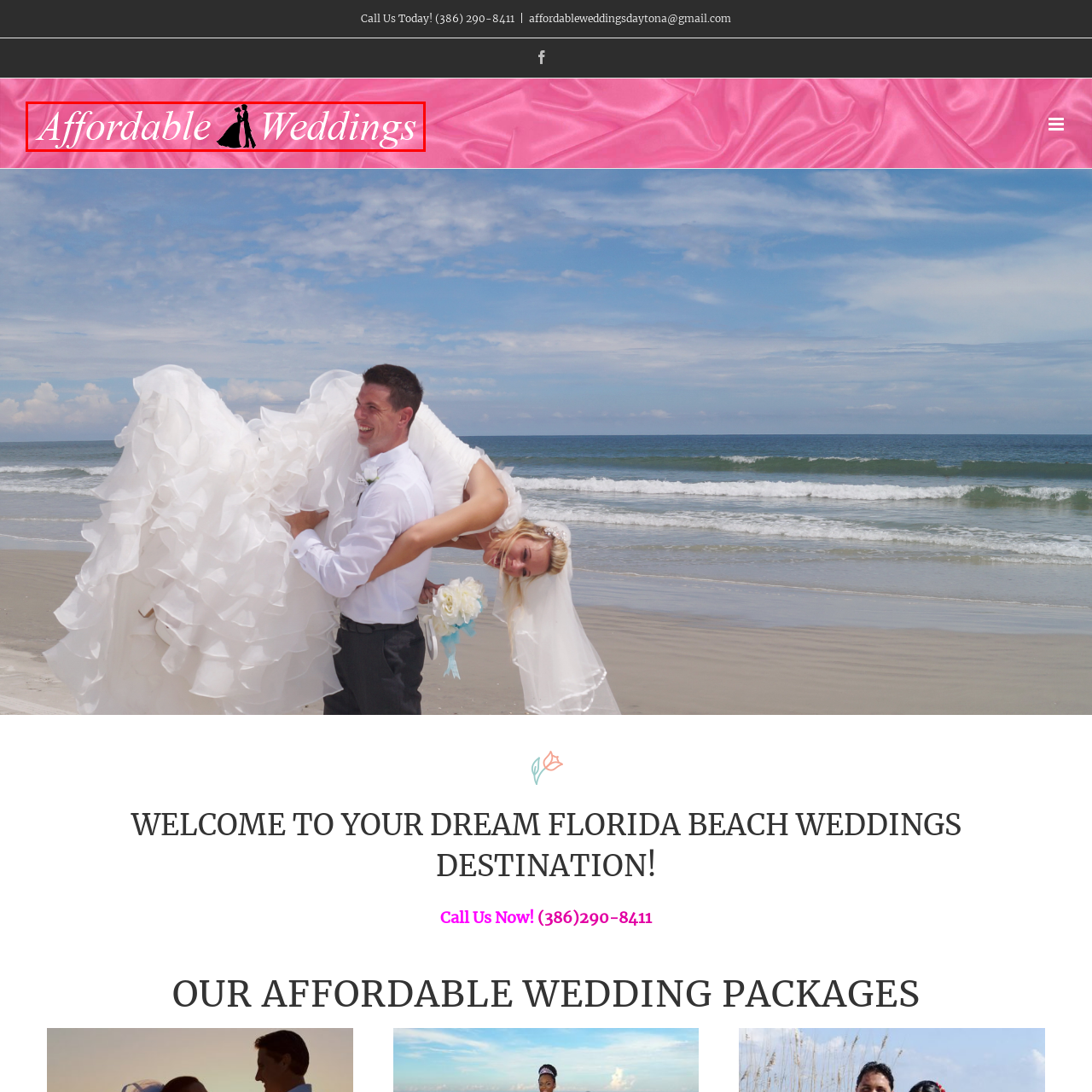Observe the content inside the red rectangle, Where are the affordable wedding services and locations offered? 
Give your answer in just one word or phrase.

Daytona Beach, Florida